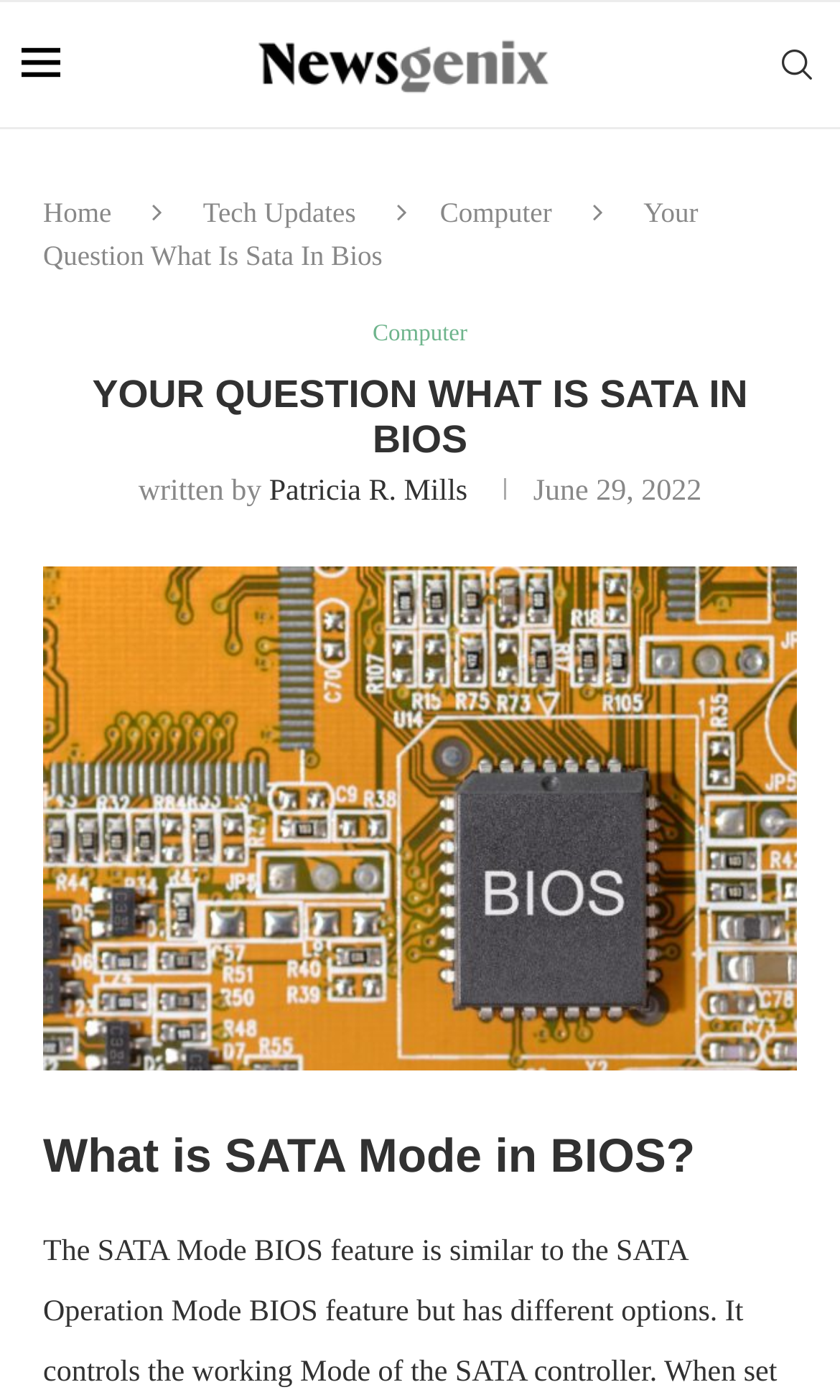When was the article published?
Please give a detailed and elaborate answer to the question based on the image.

I found the publication date by looking at the text below the author's name, where it says 'June 29, 2022'.